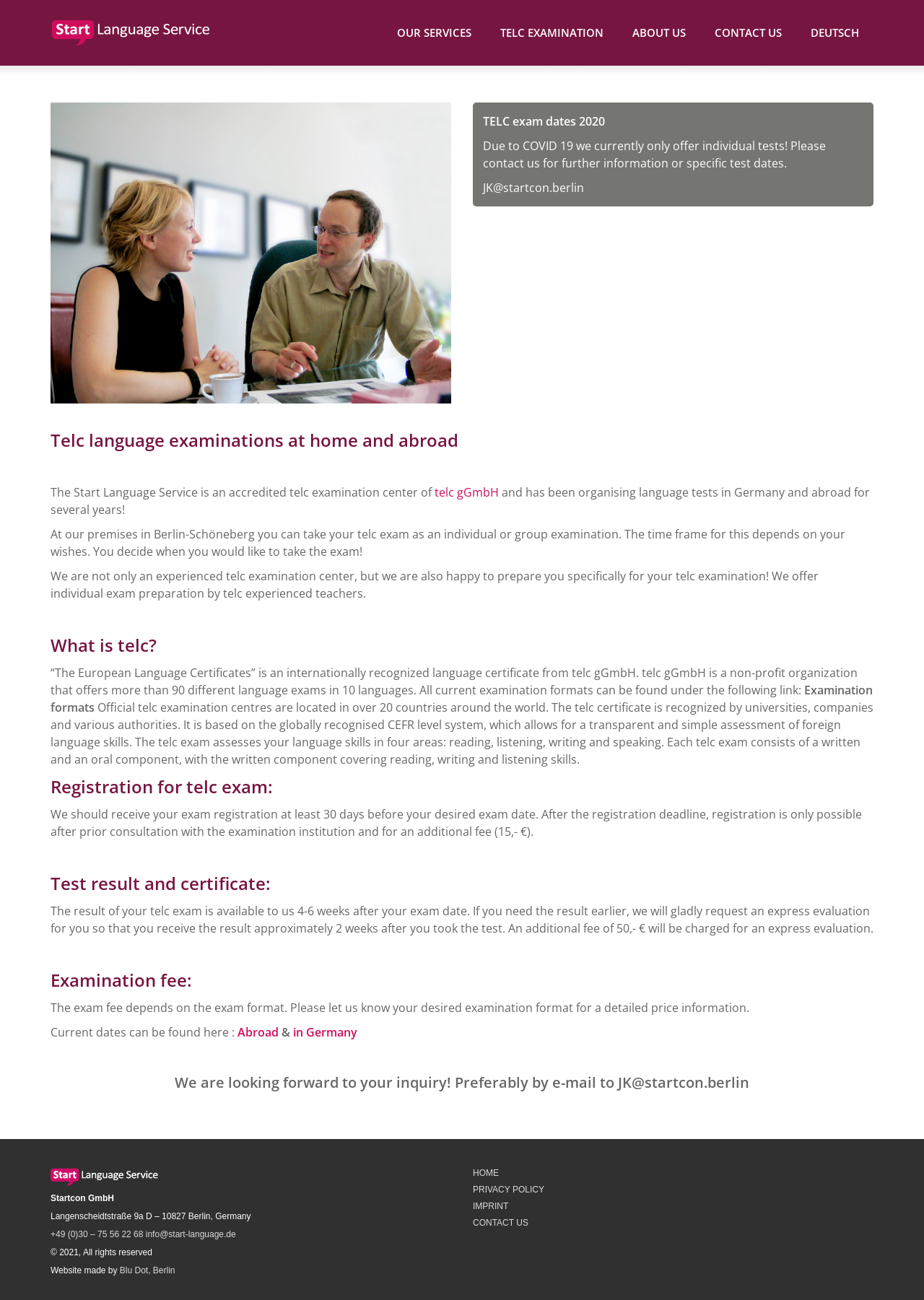Please identify the bounding box coordinates of the clickable element to fulfill the following instruction: "Click on the 'OUR SERVICES' link". The coordinates should be four float numbers between 0 and 1, i.e., [left, top, right, bottom].

[0.414, 0.0, 0.526, 0.051]